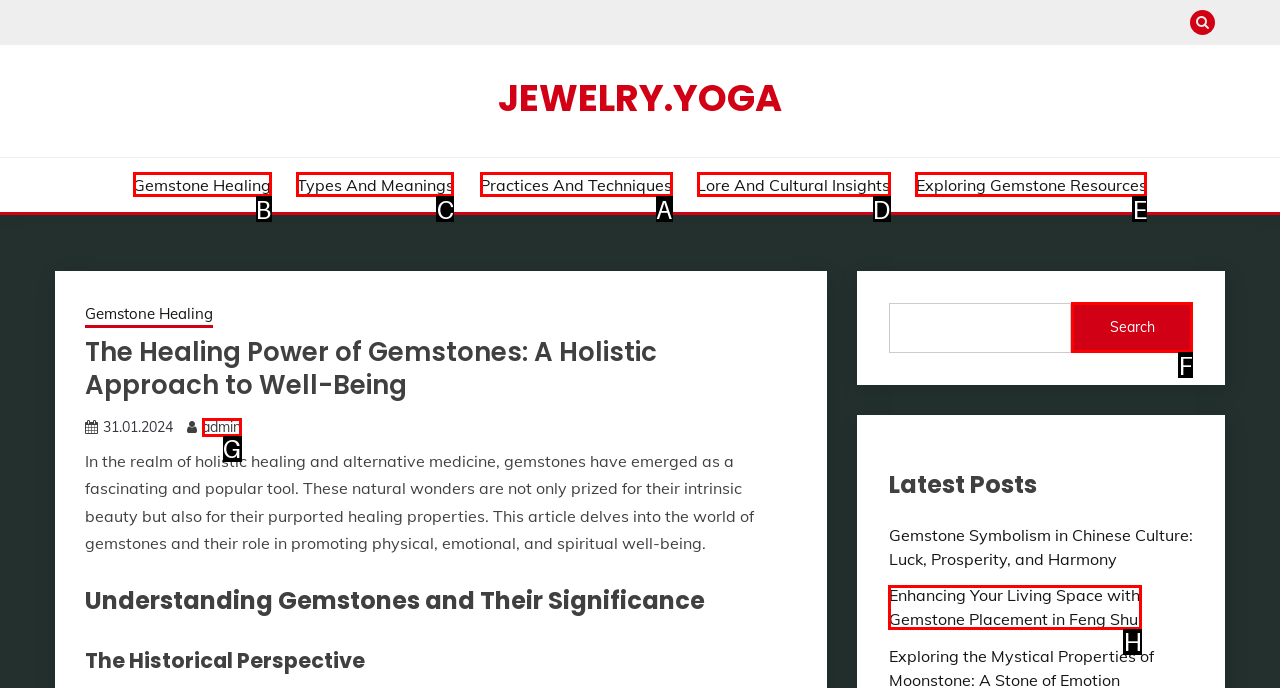Tell me which one HTML element I should click to complete this task: Explore practices and techniques of gemstone healing Answer with the option's letter from the given choices directly.

A